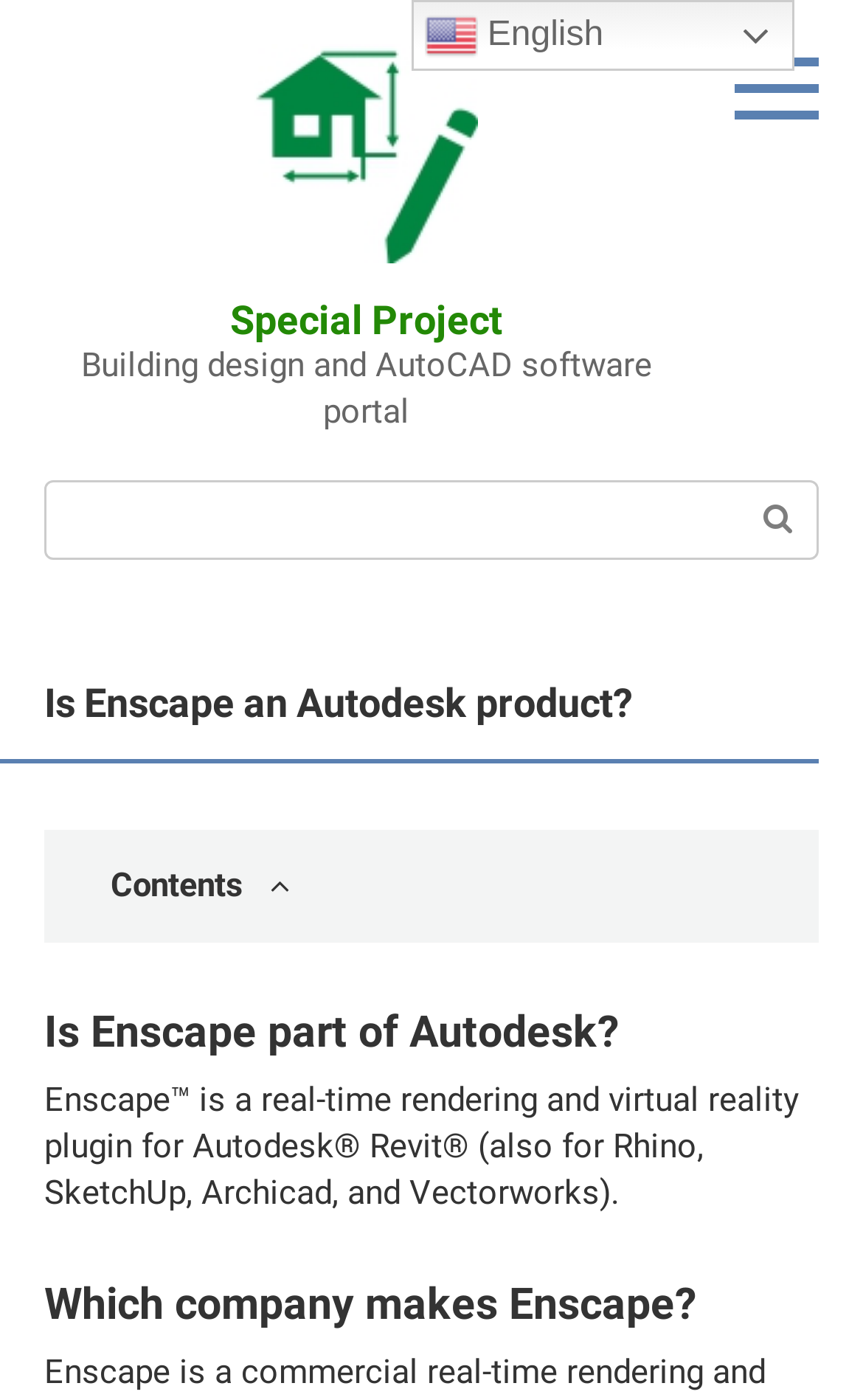Provide a one-word or brief phrase answer to the question:
What is the topic of the webpage?

Enscape and Autodesk